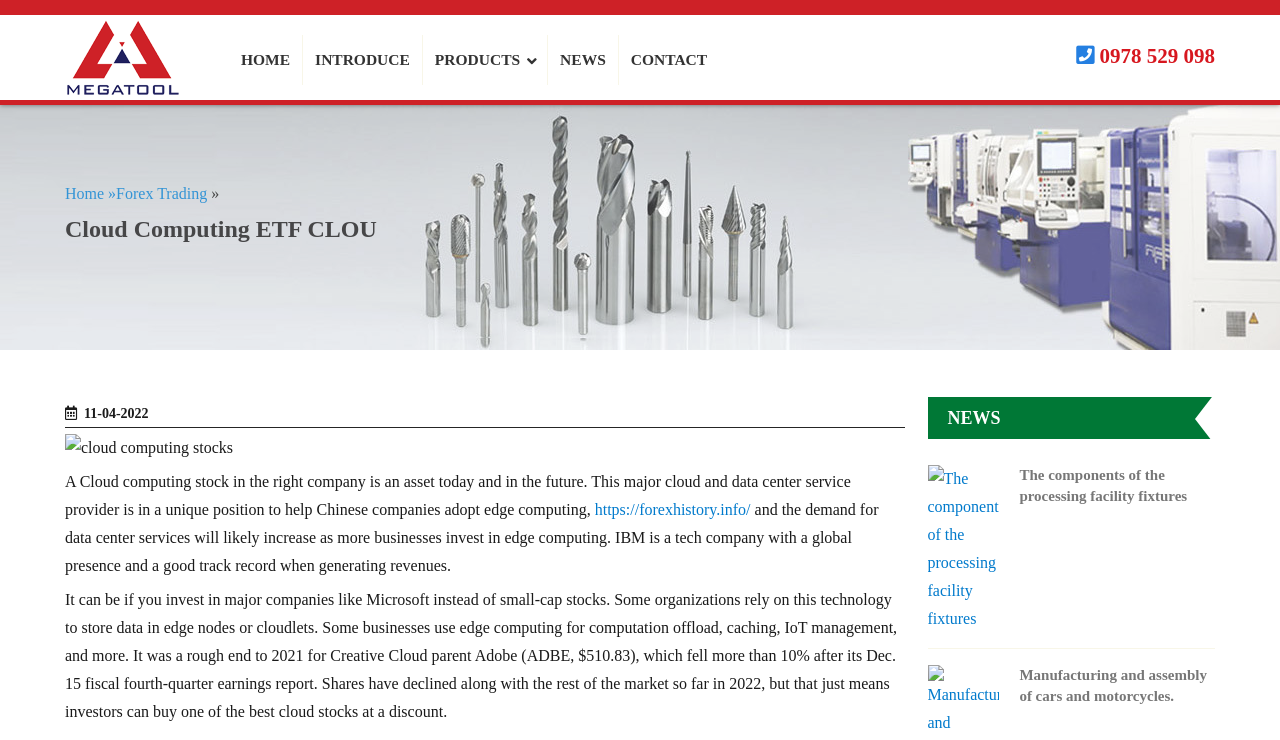Answer the question in one word or a short phrase:
What is the purpose of edge computing?

Computation offload, caching, IoT management